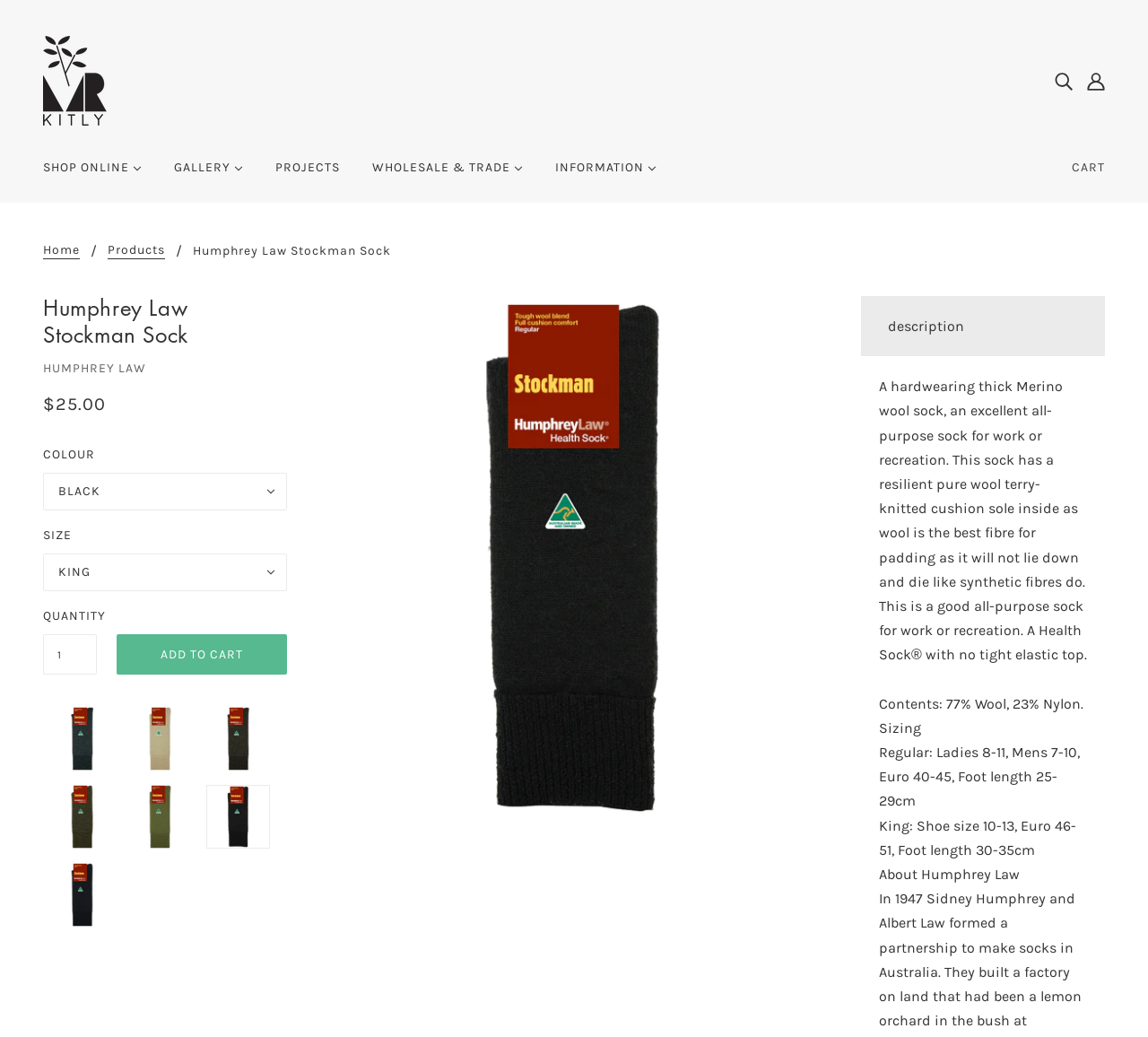Determine the bounding box for the UI element as described: "Gallery". The coordinates should be represented as four float numbers between 0 and 1, formatted as [left, top, right, bottom].

[0.139, 0.142, 0.224, 0.196]